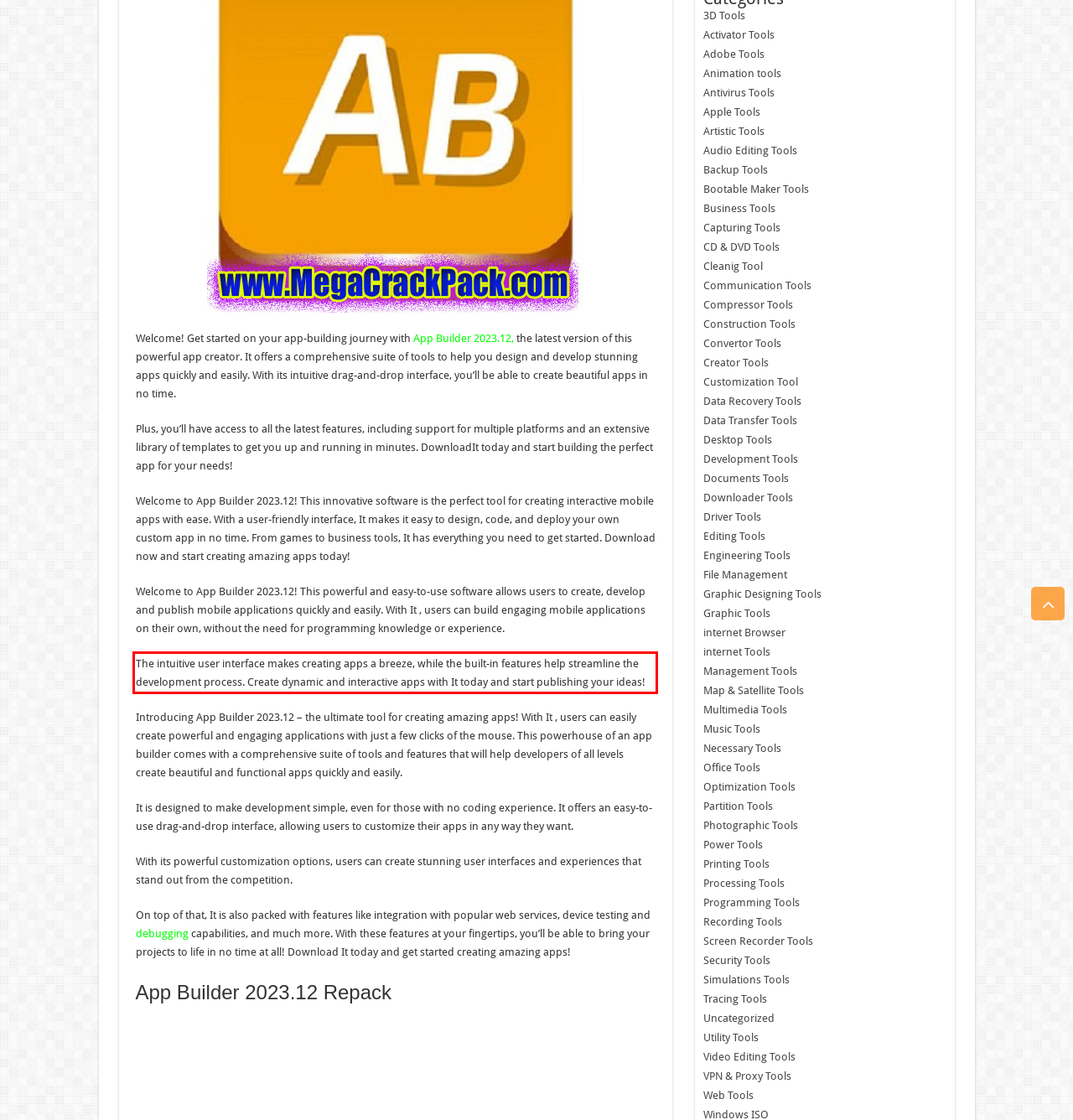You are provided with a webpage screenshot that includes a red rectangle bounding box. Extract the text content from within the bounding box using OCR.

The intuitive user interface makes creating apps a breeze, while the built-in features help streamline the development process. Create dynamic and interactive apps with It today and start publishing your ideas!